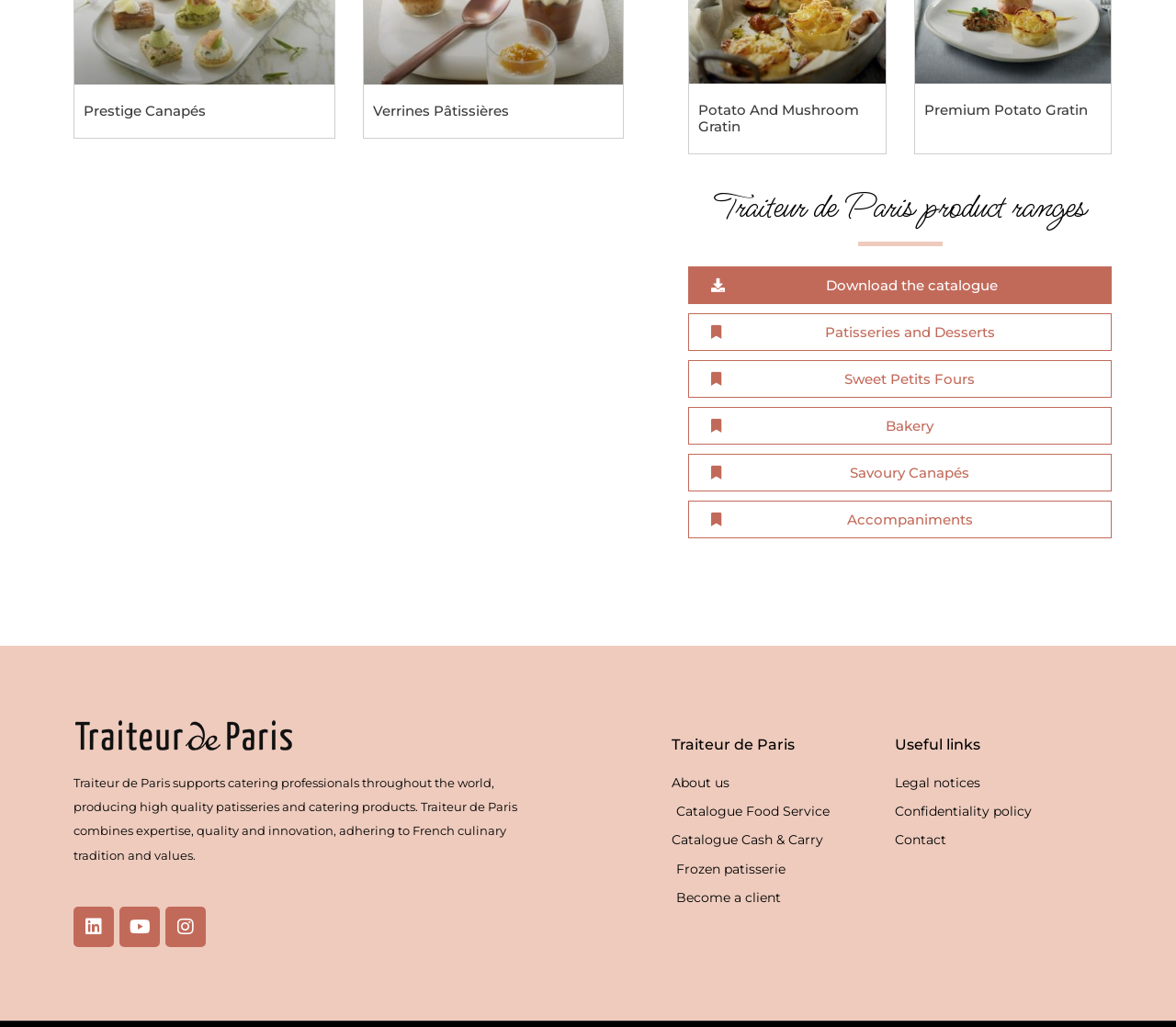Please find the bounding box coordinates of the element's region to be clicked to carry out this instruction: "View Legal notices".

[0.761, 0.75, 0.934, 0.774]